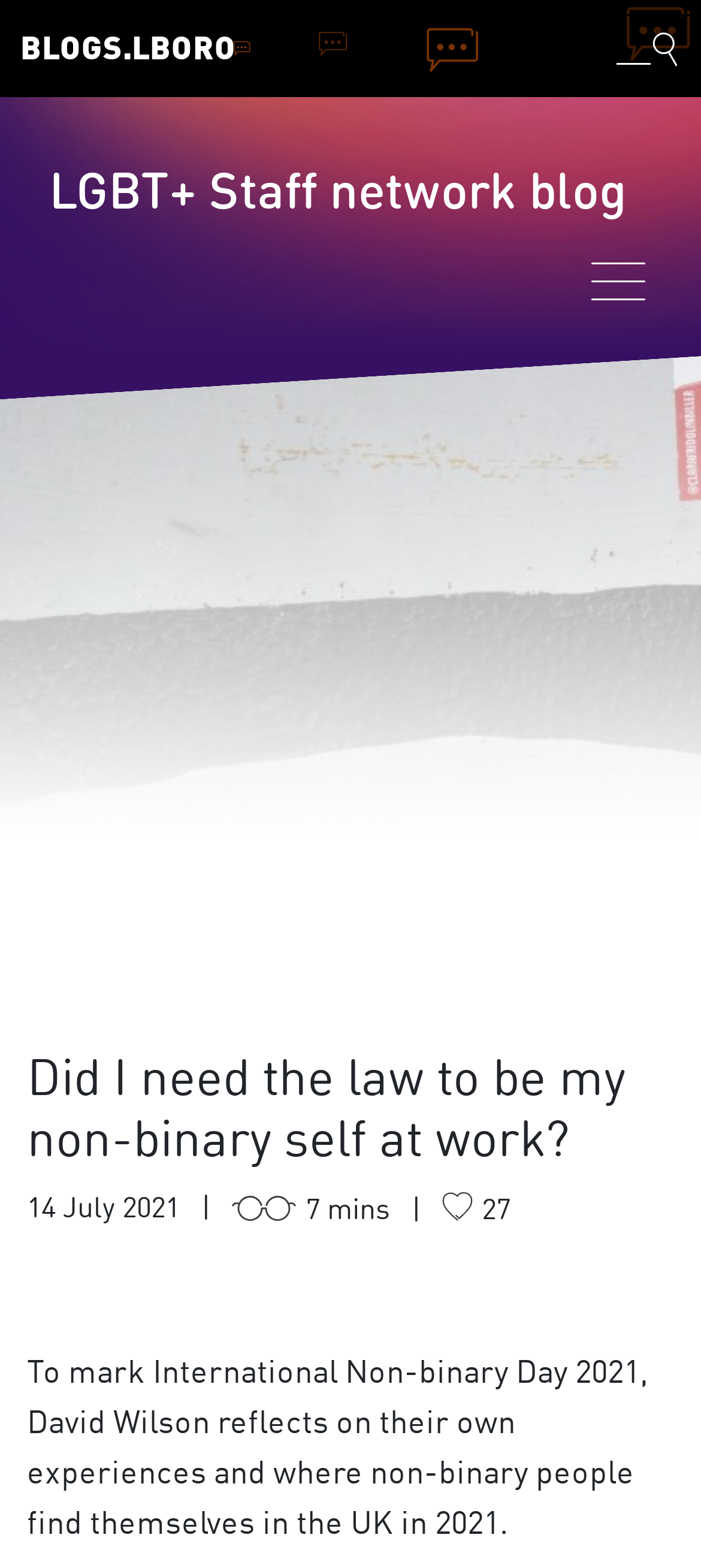Provide a short, one-word or phrase answer to the question below:
What is the purpose of the button at the top right corner?

Toggle navigation